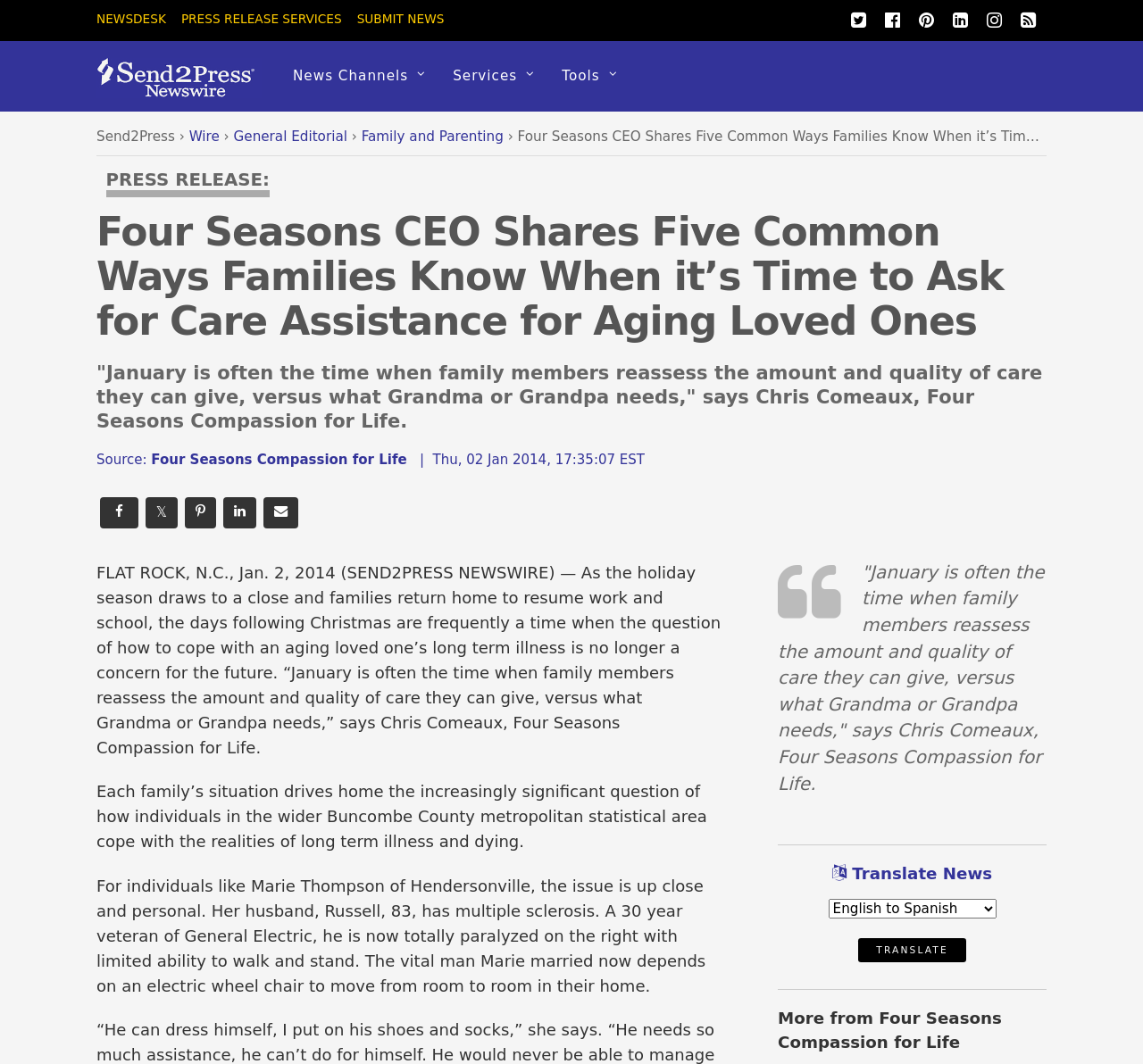Could you find the bounding box coordinates of the clickable area to complete this instruction: "Click on NEWSDESK"?

[0.084, 0.011, 0.145, 0.024]